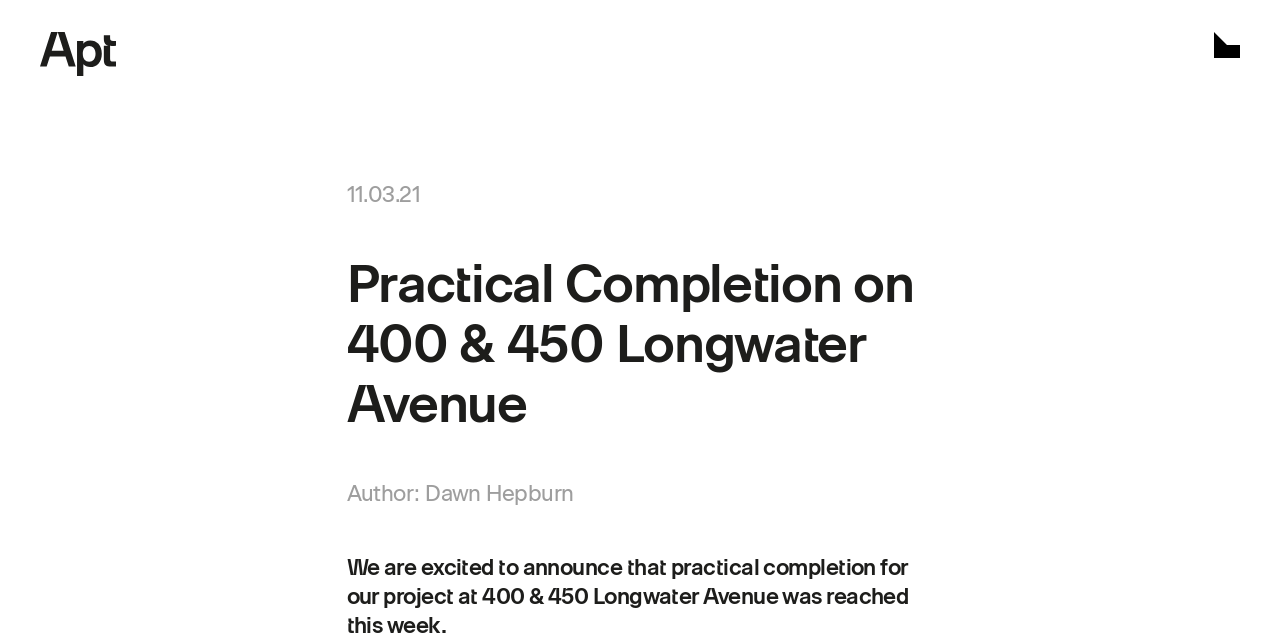Provide your answer in a single word or phrase: 
What is the date mentioned on the webpage?

11.03.21